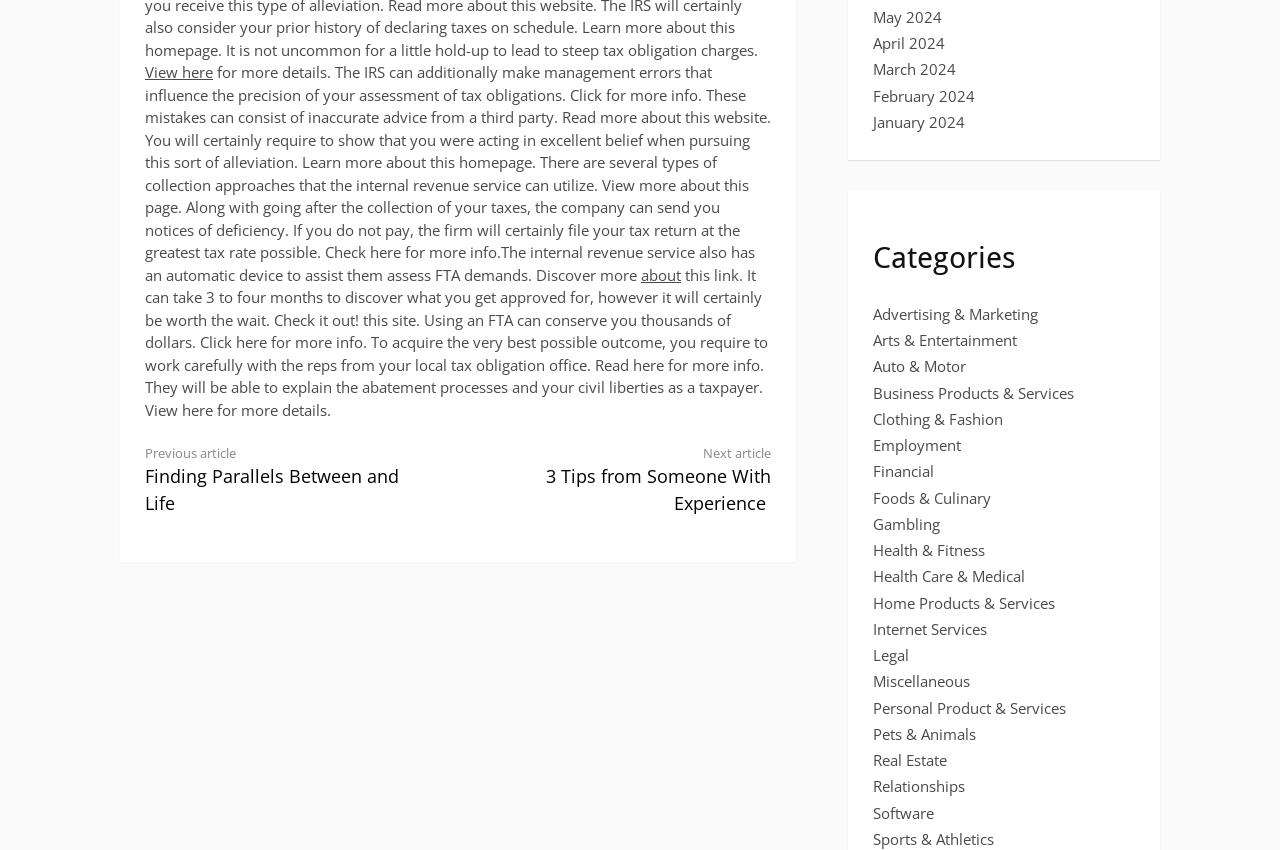How long does it take to discover what you are approved for?
With the help of the image, please provide a detailed response to the question.

The webpage mentions that it can take 3 to 4 months to discover what you are approved for, as stated in the StaticText element with the text 'It can take 3 to four months to discover what you get approved for, however it will certainly be worth the wait.'